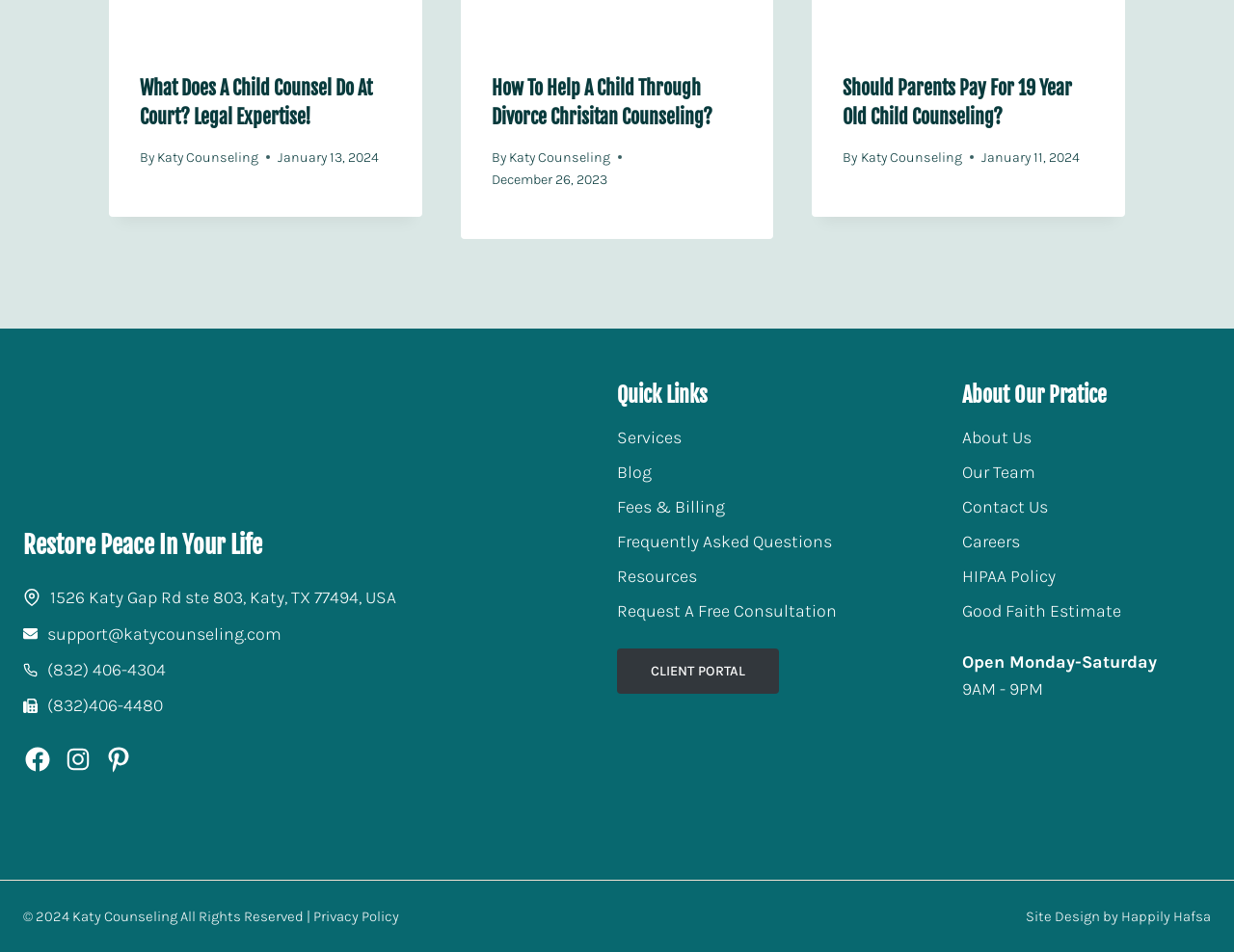Using the element description: "Blog", determine the bounding box coordinates. The coordinates should be in the format [left, top, right, bottom], with values between 0 and 1.

[0.5, 0.478, 0.702, 0.515]